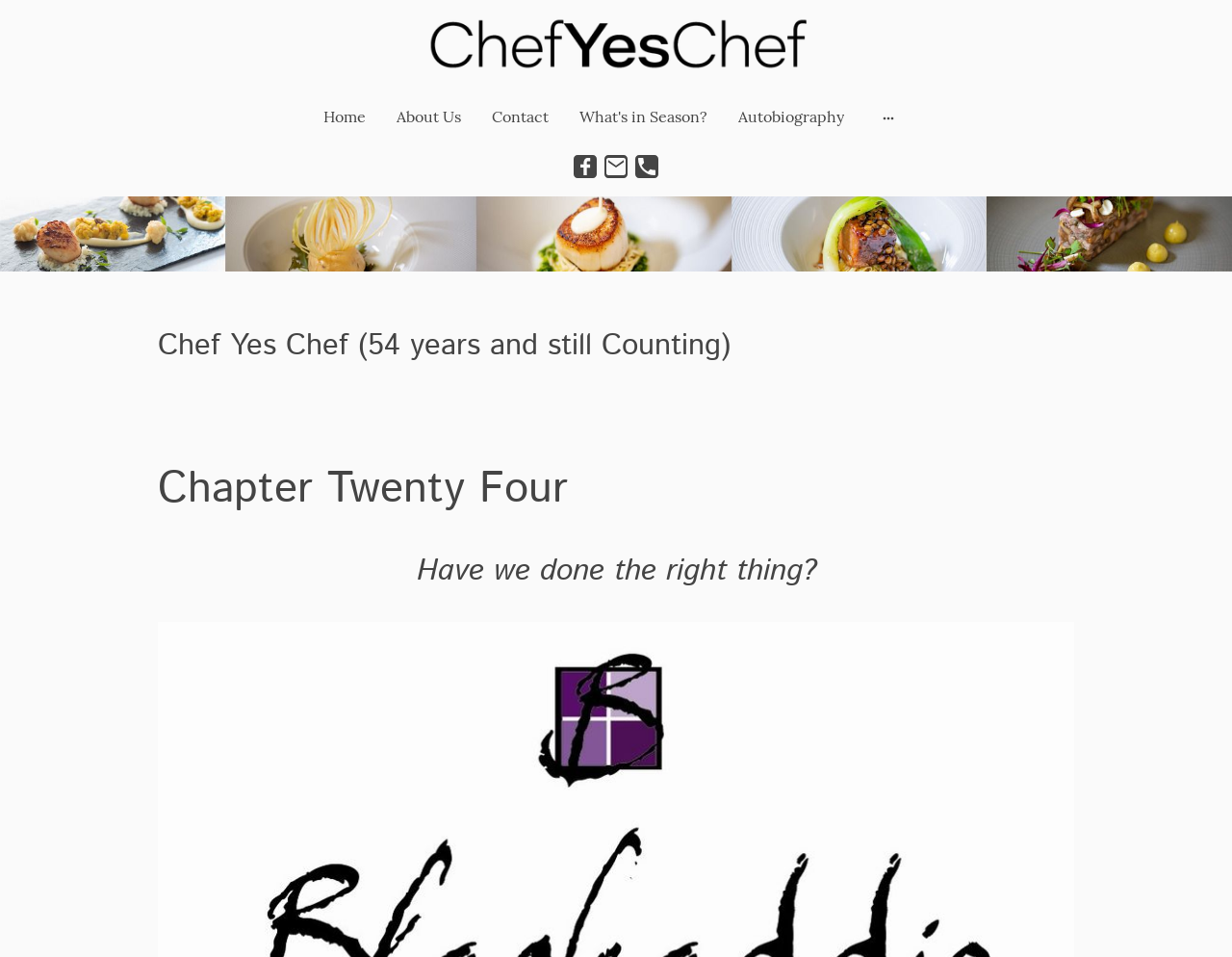Extract the bounding box coordinates for the HTML element that matches this description: "About Us". The coordinates should be four float numbers between 0 and 1, i.e., [left, top, right, bottom].

[0.314, 0.104, 0.382, 0.14]